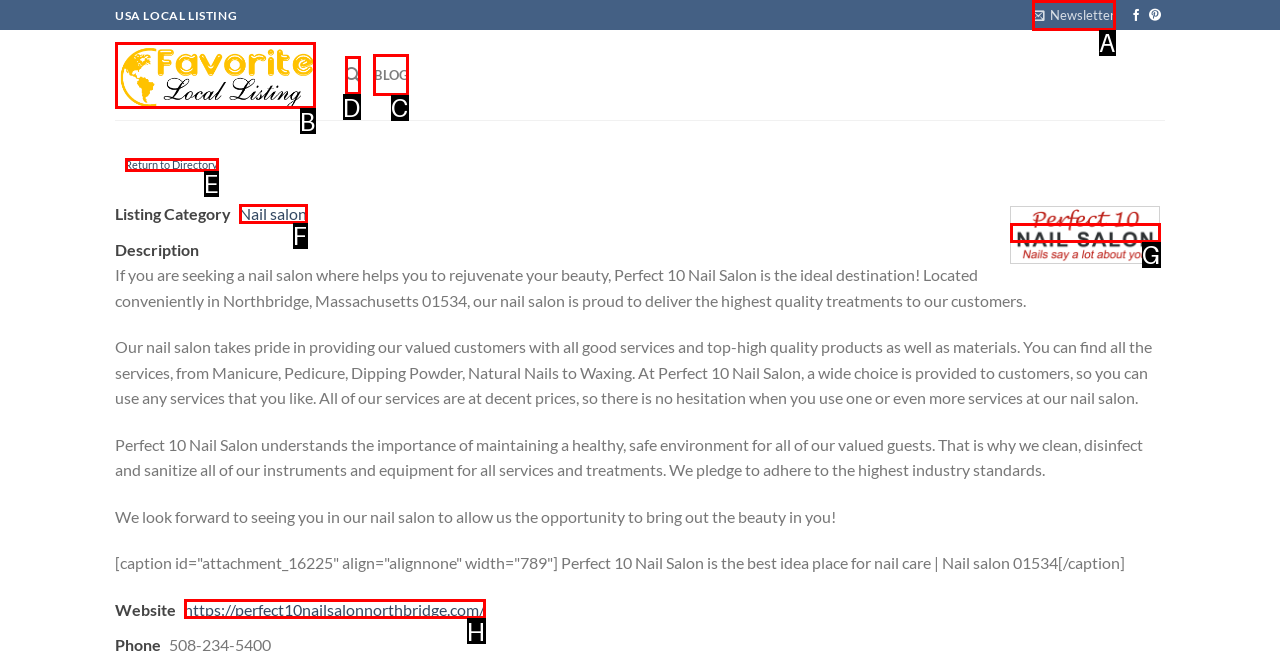Choose the HTML element that should be clicked to achieve this task: Visit the blog
Respond with the letter of the correct choice.

C